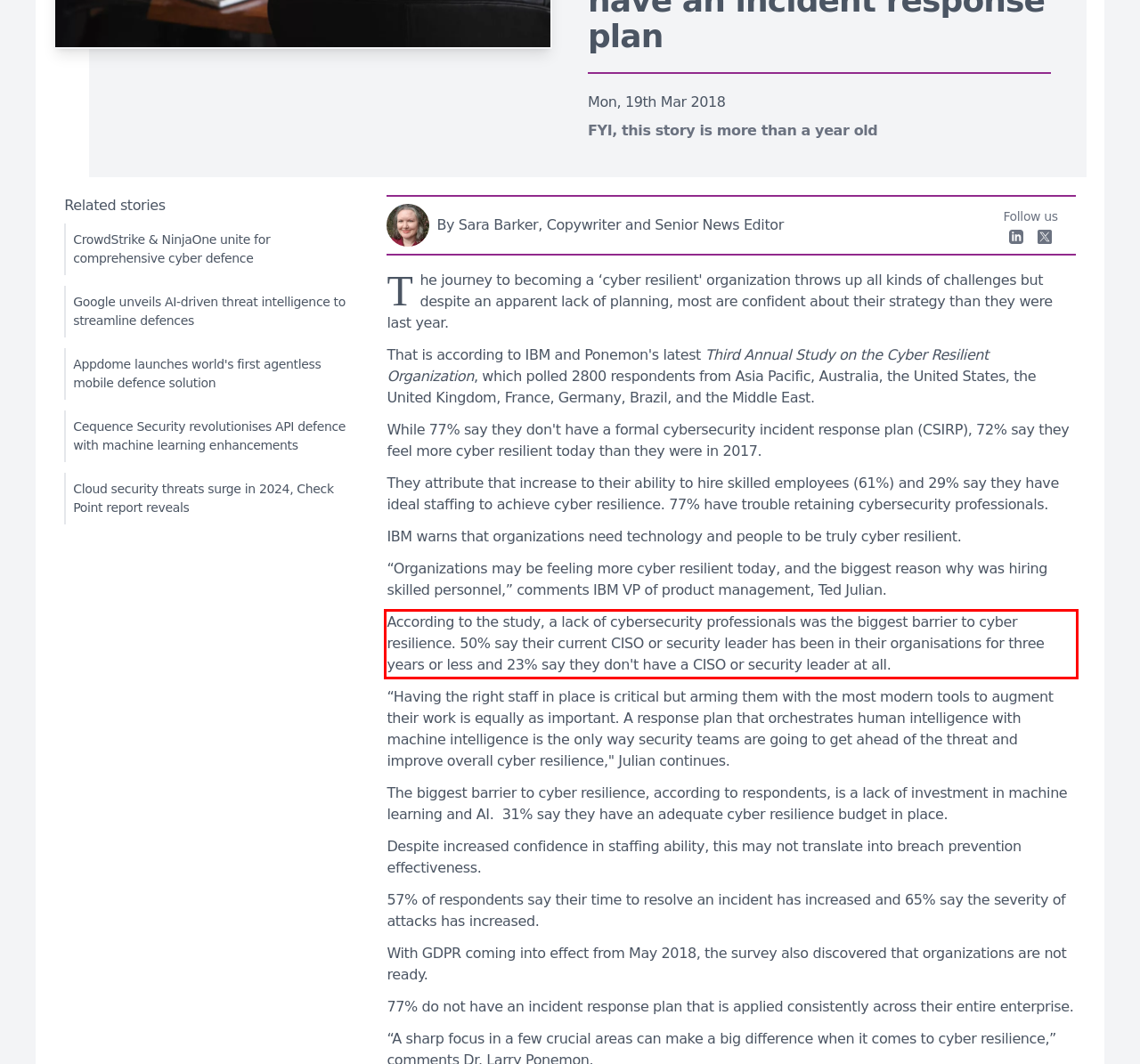Perform OCR on the text inside the red-bordered box in the provided screenshot and output the content.

According to the study, a lack of cybersecurity professionals was the biggest barrier to cyber resilience. 50% say their current CISO or security leader has been in their organisations for three years or less and 23% say they don't have a CISO or security leader at all.